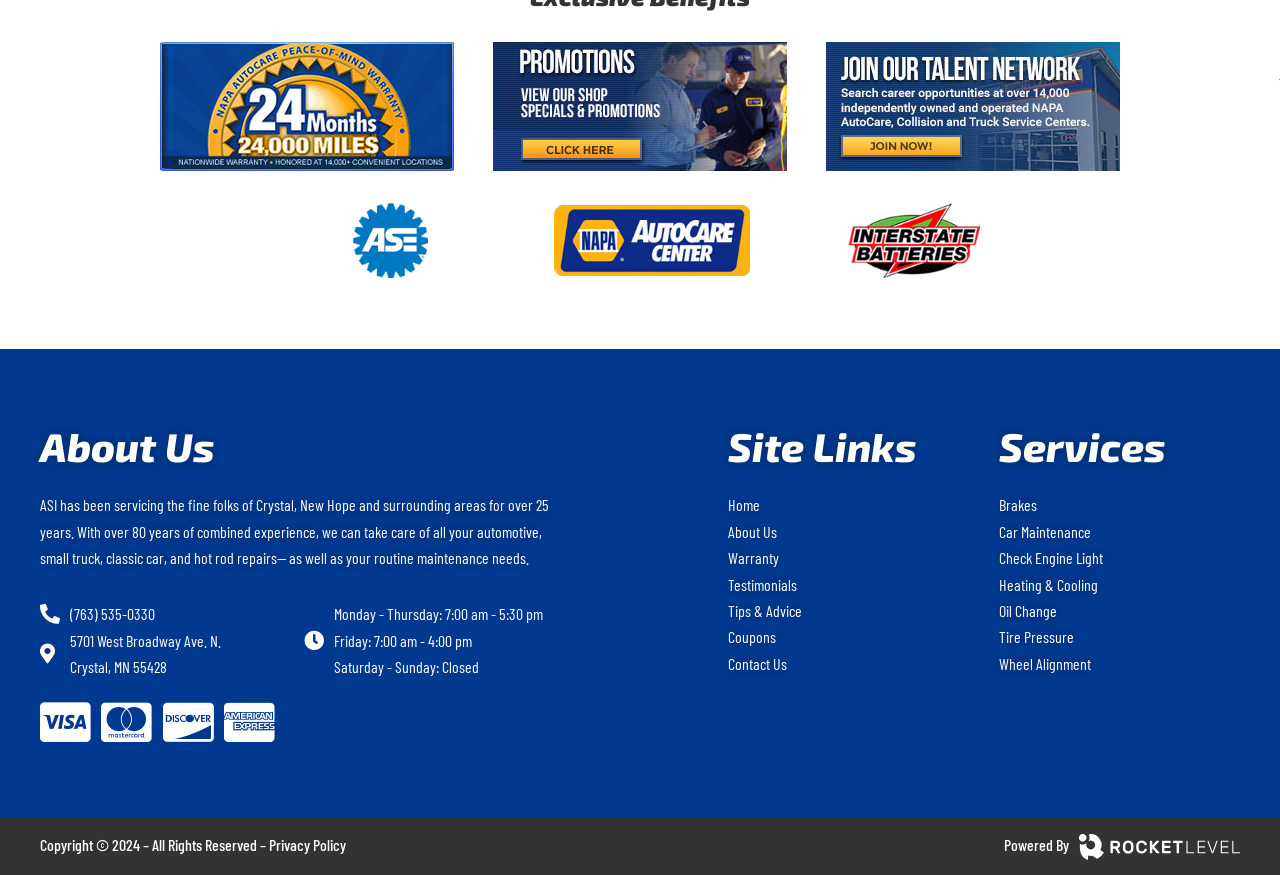Find the bounding box coordinates of the element to click in order to complete the given instruction: "View About Us page."

[0.031, 0.481, 0.443, 0.54]